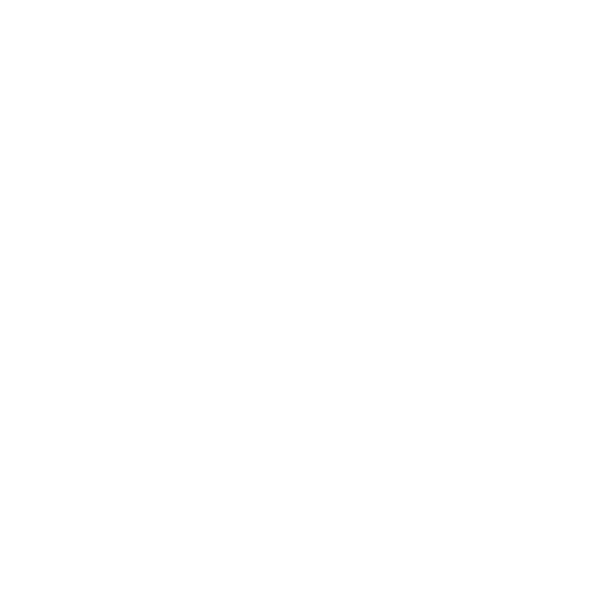Please provide a comprehensive answer to the question below using the information from the image: What is the color of the camera's exterior?

The caption describes the camera's exterior as striking blue, which is a distinctive feature of the Canon PowerShot Elph 100 HS.